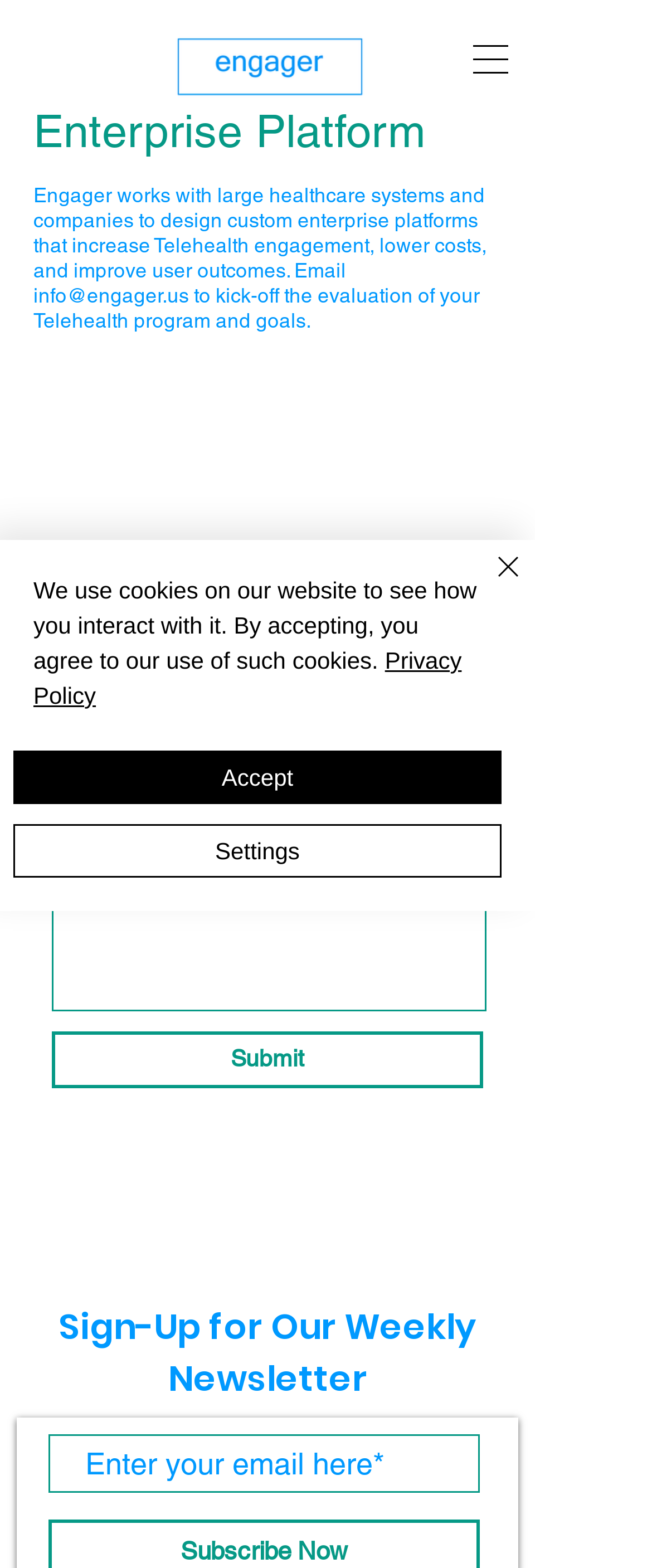Please identify the bounding box coordinates of the element I need to click to follow this instruction: "Contact Engager via phone".

[0.031, 0.518, 0.284, 0.568]